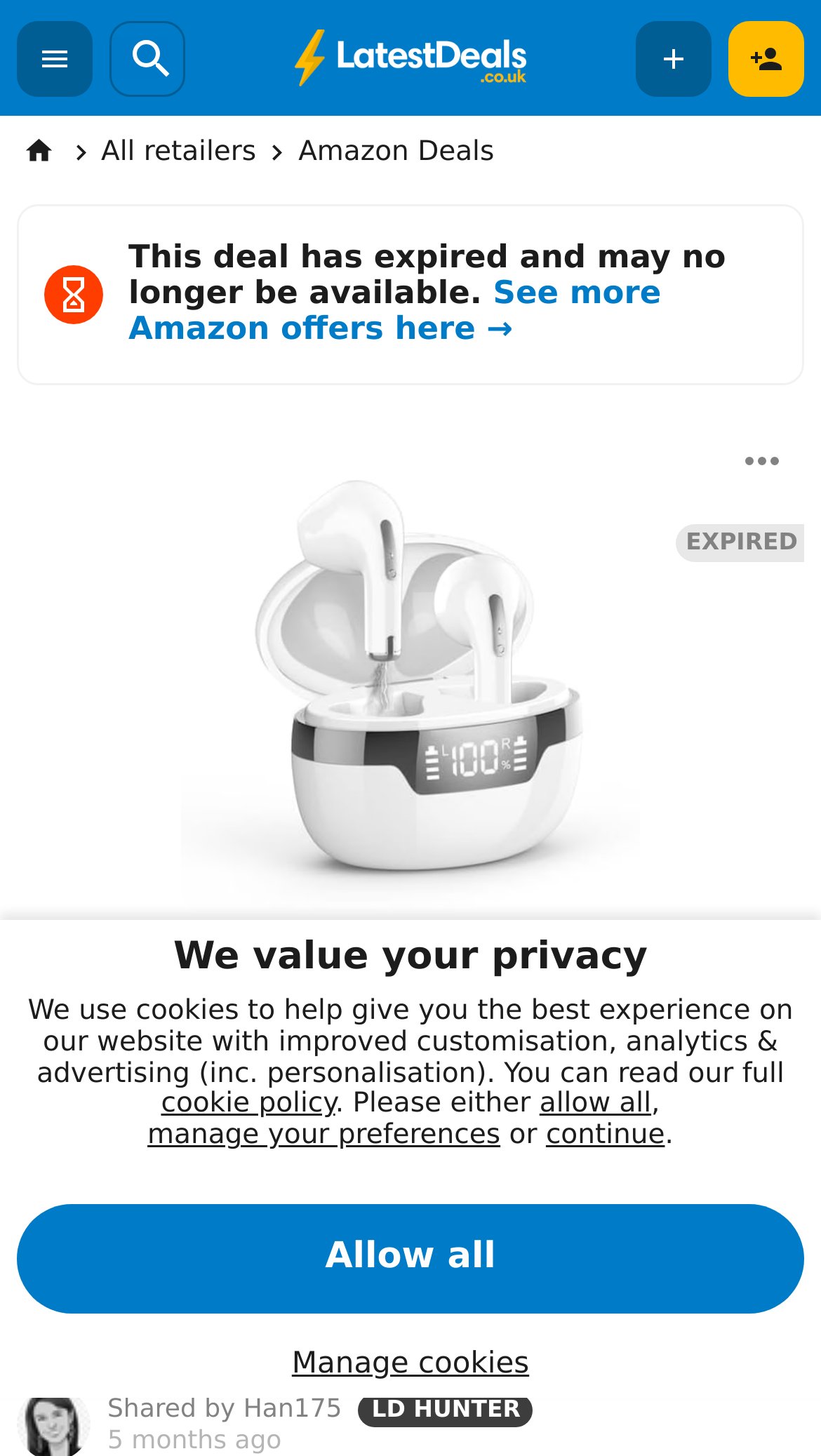Please find the bounding box coordinates of the element that must be clicked to perform the given instruction: "Click on 'You May Die Of A Misprint Quote Not By Mark Twain'". The coordinates should be four float numbers from 0 to 1, i.e., [left, top, right, bottom].

None